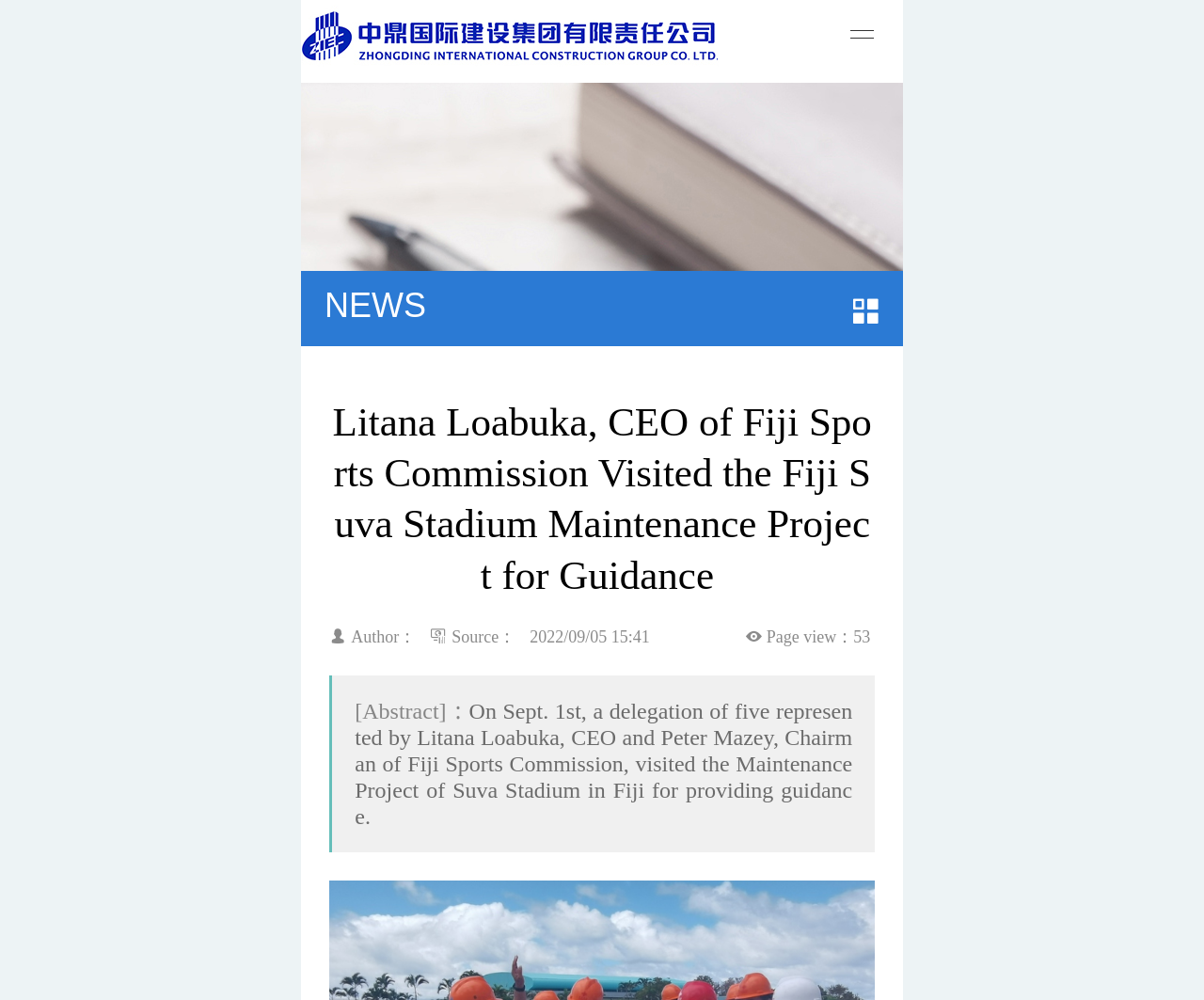Determine the webpage's heading and output its text content.

Litana Loabuka, CEO of Fiji Sports Commission Visited the Fiji Suva Stadium Maintenance Project for Guidance 